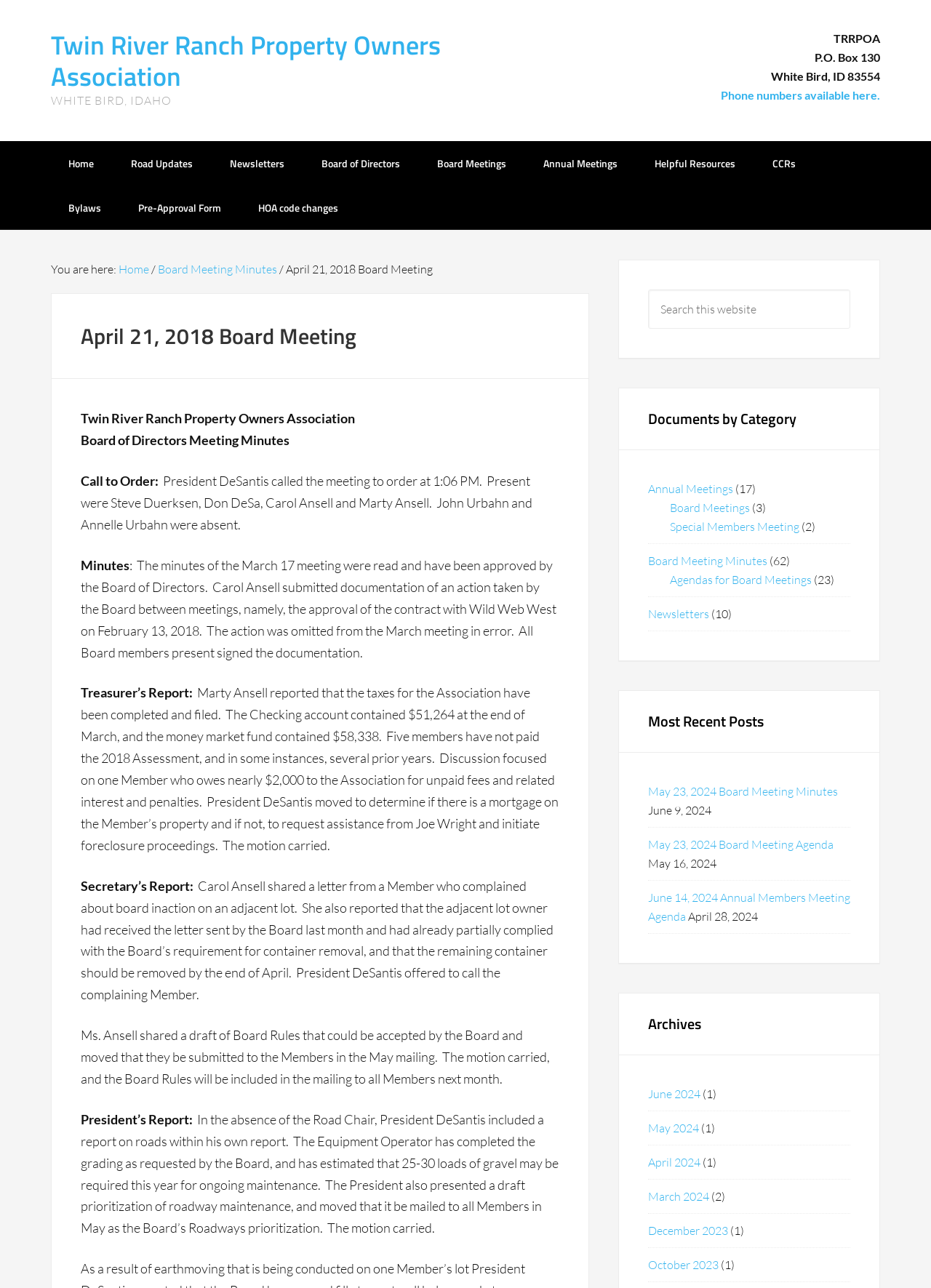Please locate the bounding box coordinates of the region I need to click to follow this instruction: "Donate Now".

None